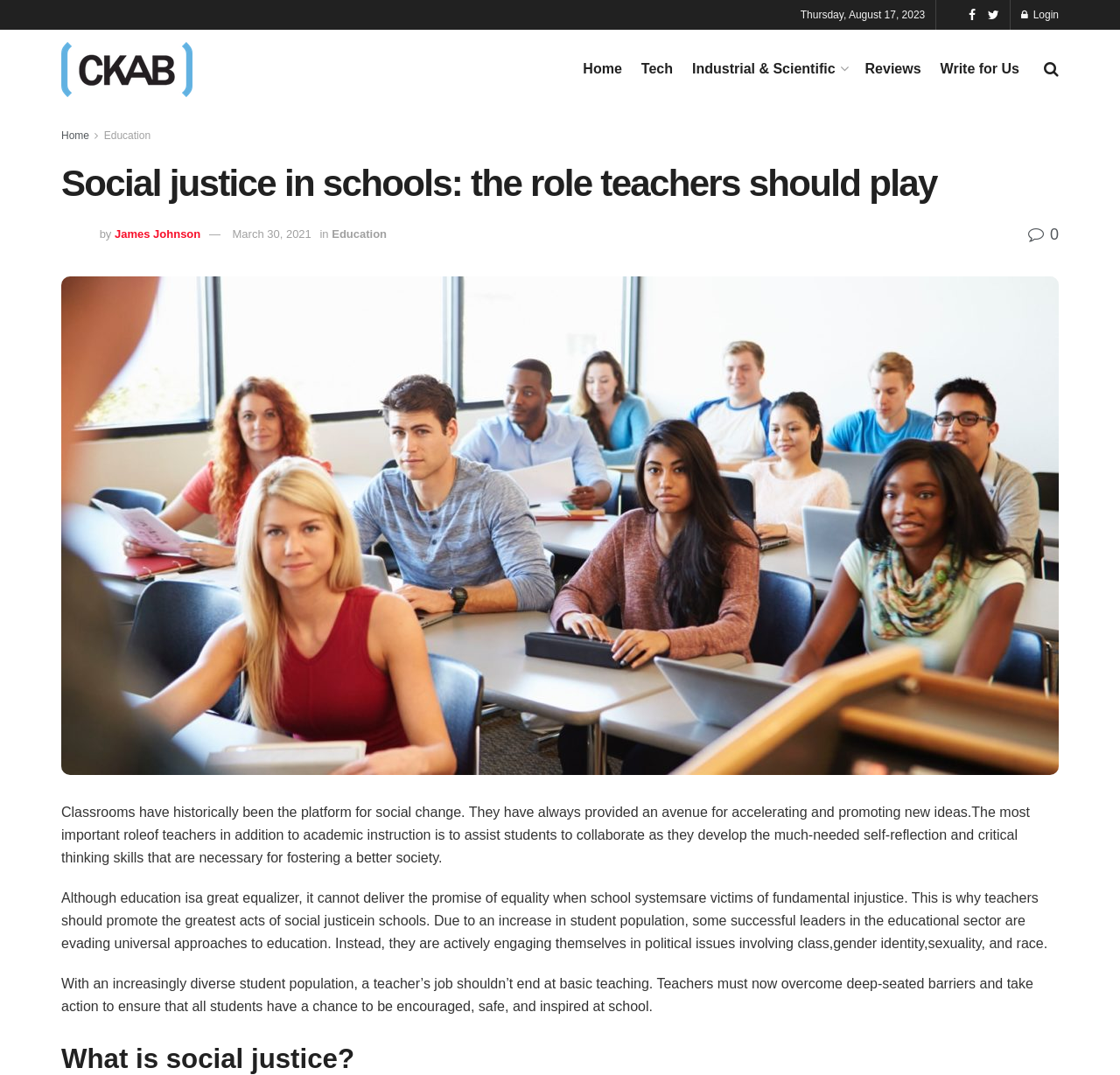Please identify the bounding box coordinates of the region to click in order to complete the task: "Read the article about social justice in schools". The coordinates must be four float numbers between 0 and 1, specified as [left, top, right, bottom].

[0.055, 0.152, 0.945, 0.191]